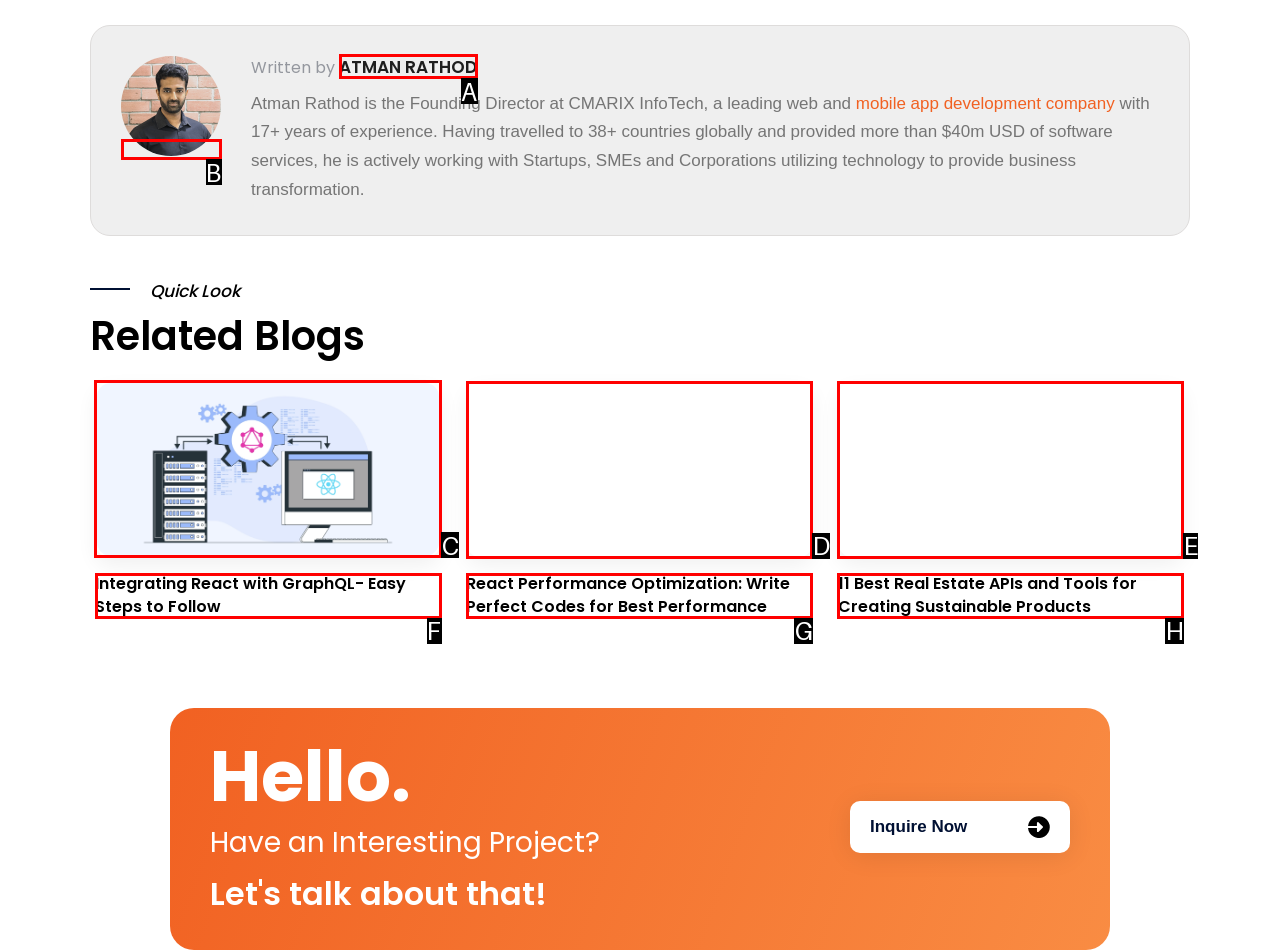Find the HTML element to click in order to complete this task: Read the blog about integrating React with GraphQL
Answer with the letter of the correct option.

C